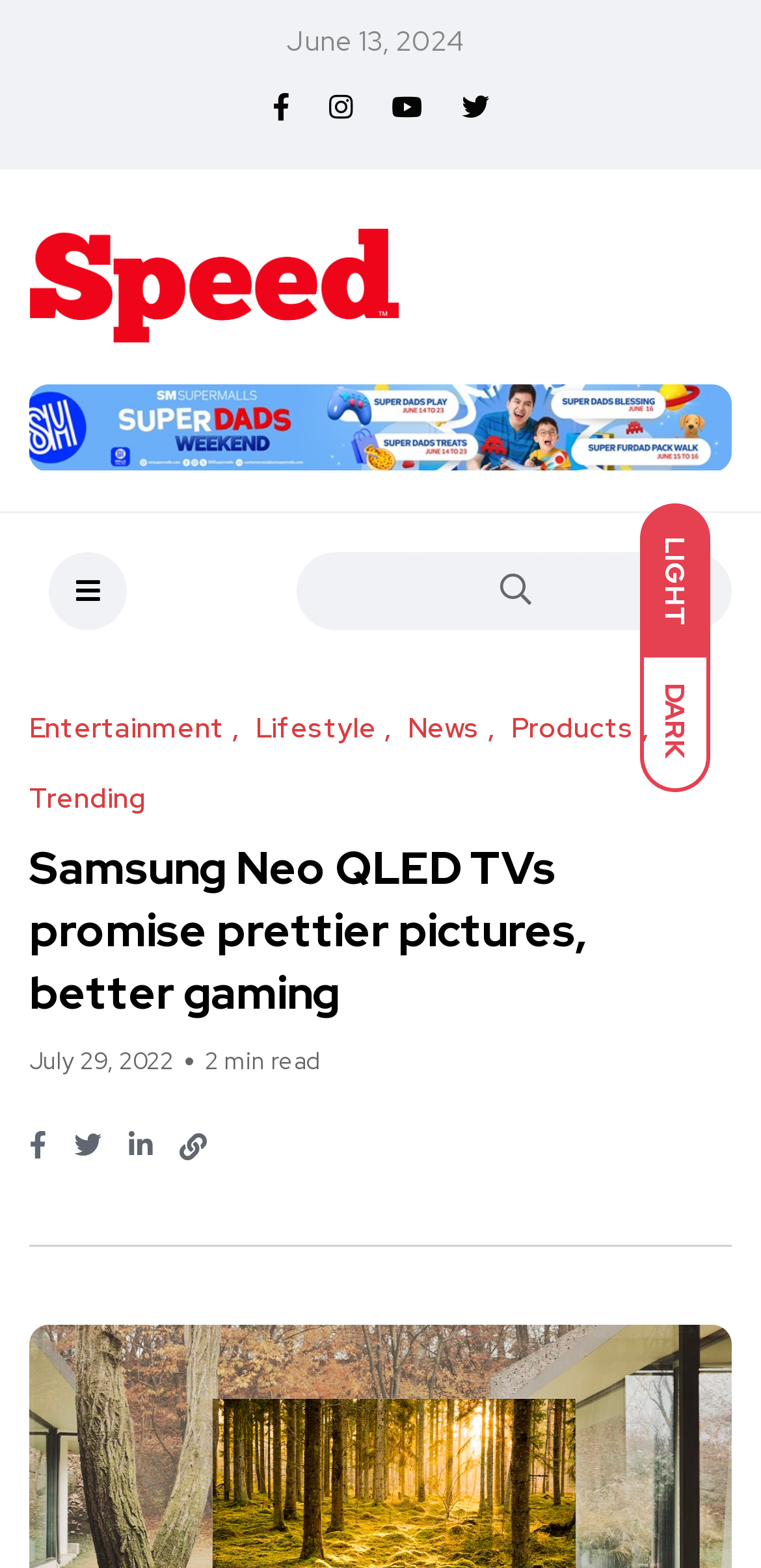What is the date of the article?
Please use the image to provide a one-word or short phrase answer.

July 29, 2022